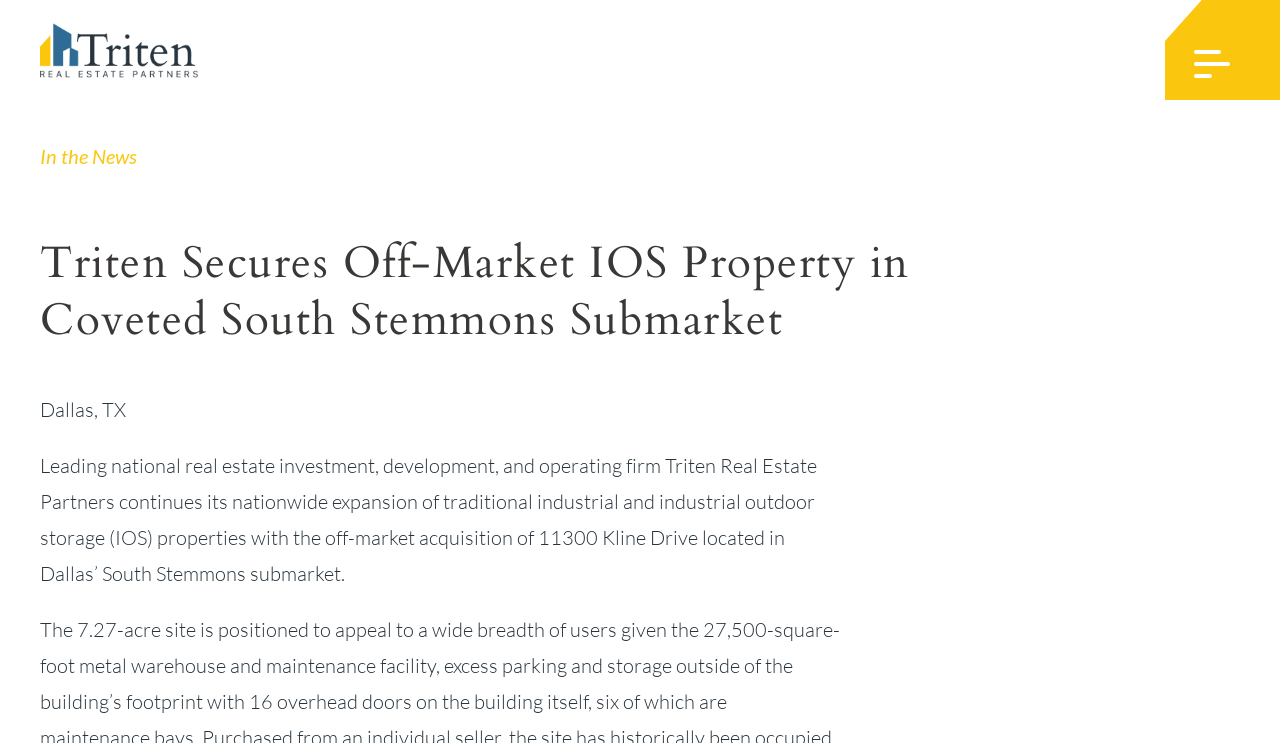What is the name of the company mentioned in the news article?
Please use the visual content to give a single word or phrase answer.

Triten Real Estate Partners